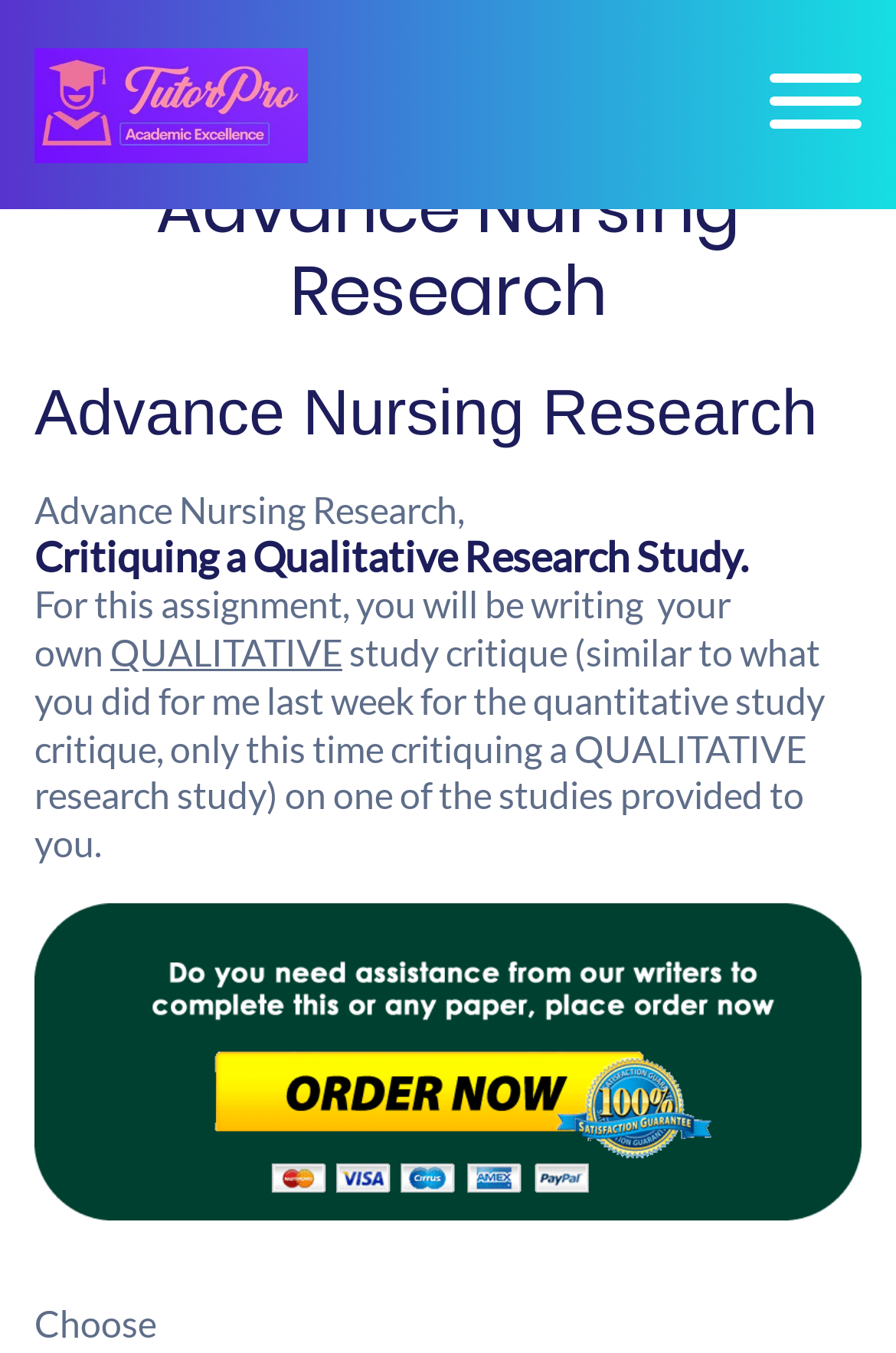How many headings are on the webpage?
Refer to the screenshot and answer in one word or phrase.

2